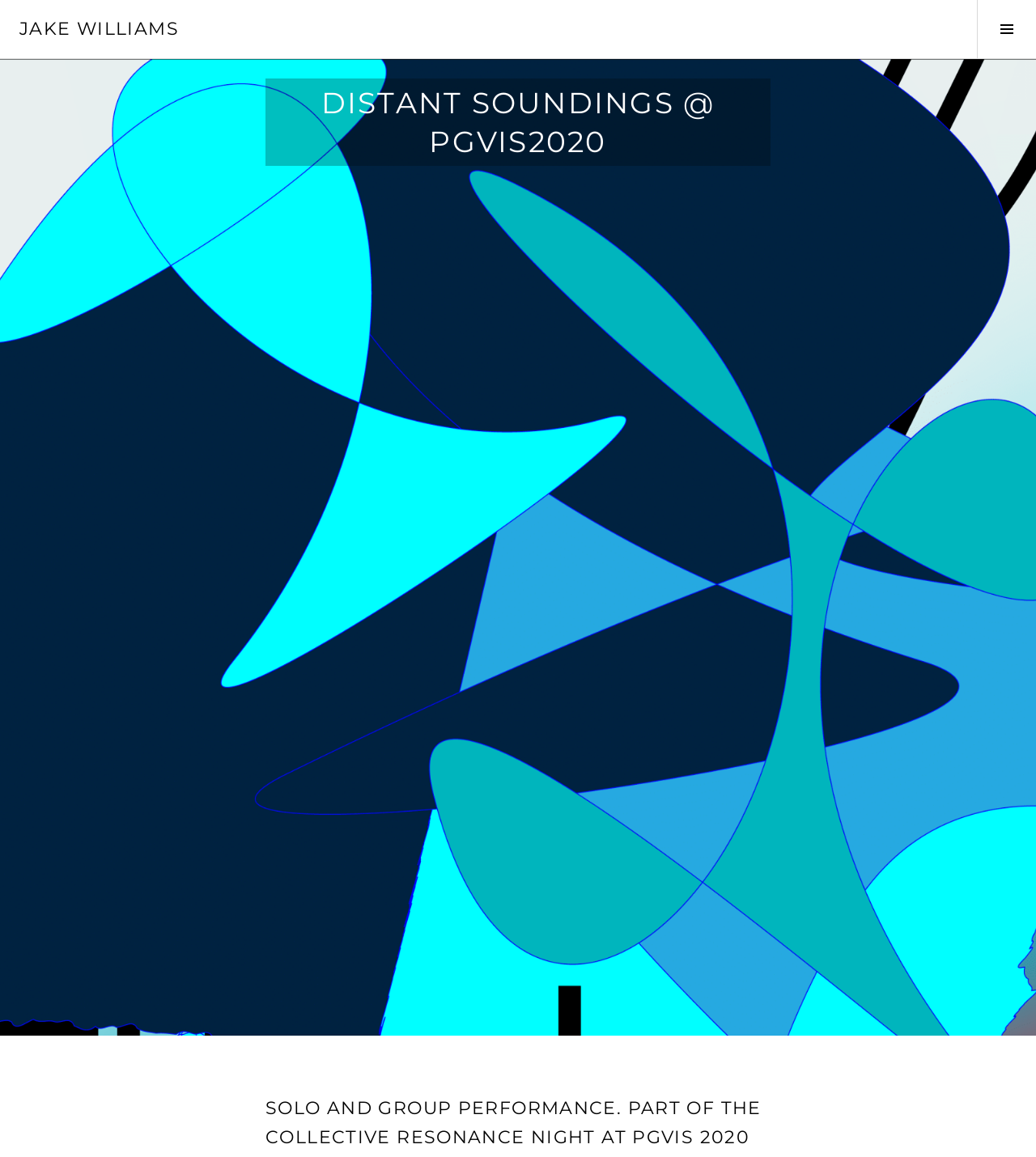Identify the bounding box for the given UI element using the description provided. Coordinates should be in the format (top-left x, top-left y, bottom-right x, bottom-right y) and must be between 0 and 1. Here is the description: Jake Williams

[0.019, 0.015, 0.173, 0.034]